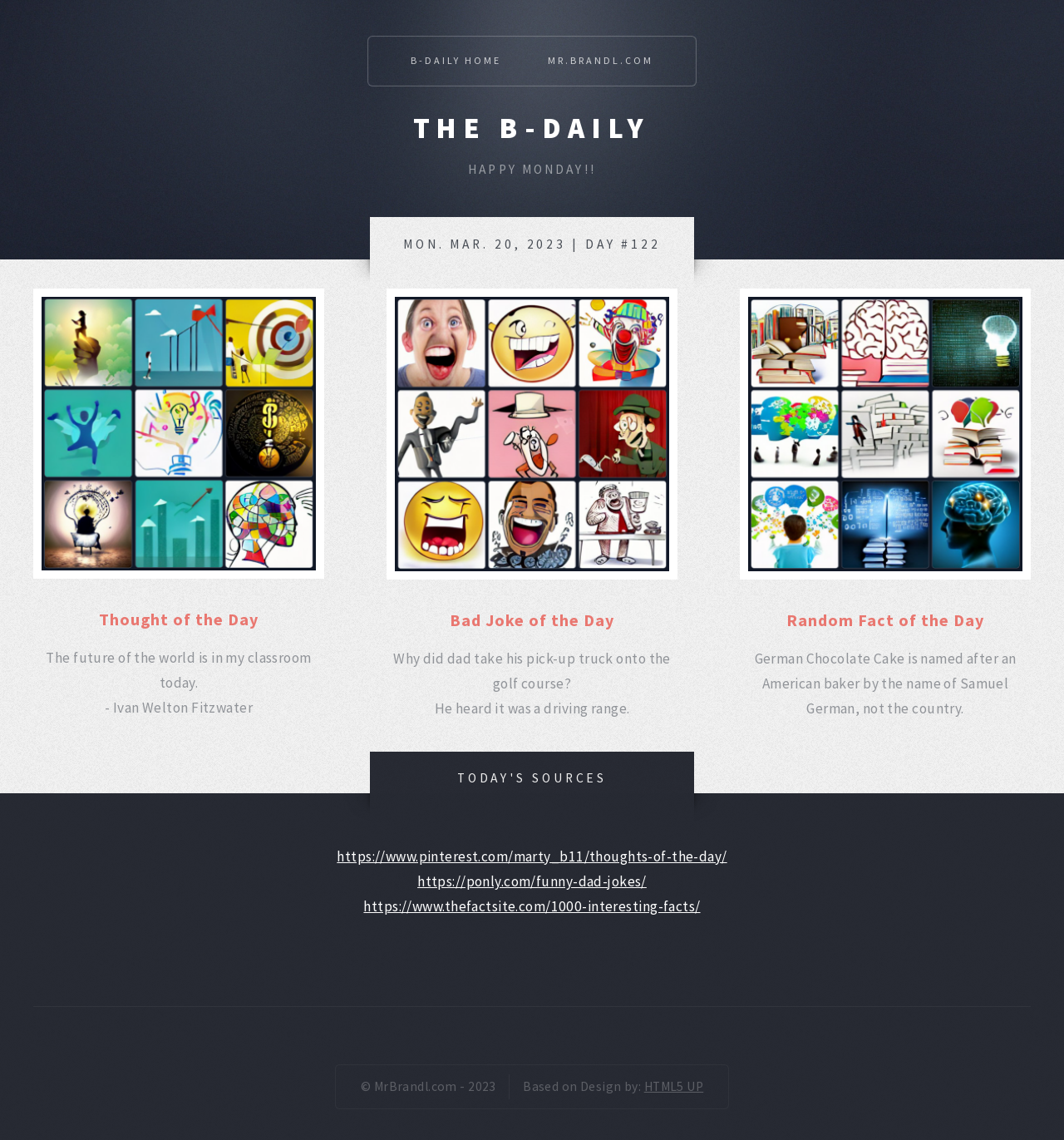What is the theme of the webpage?
Look at the image and provide a short answer using one word or a phrase.

Daily thoughts and jokes